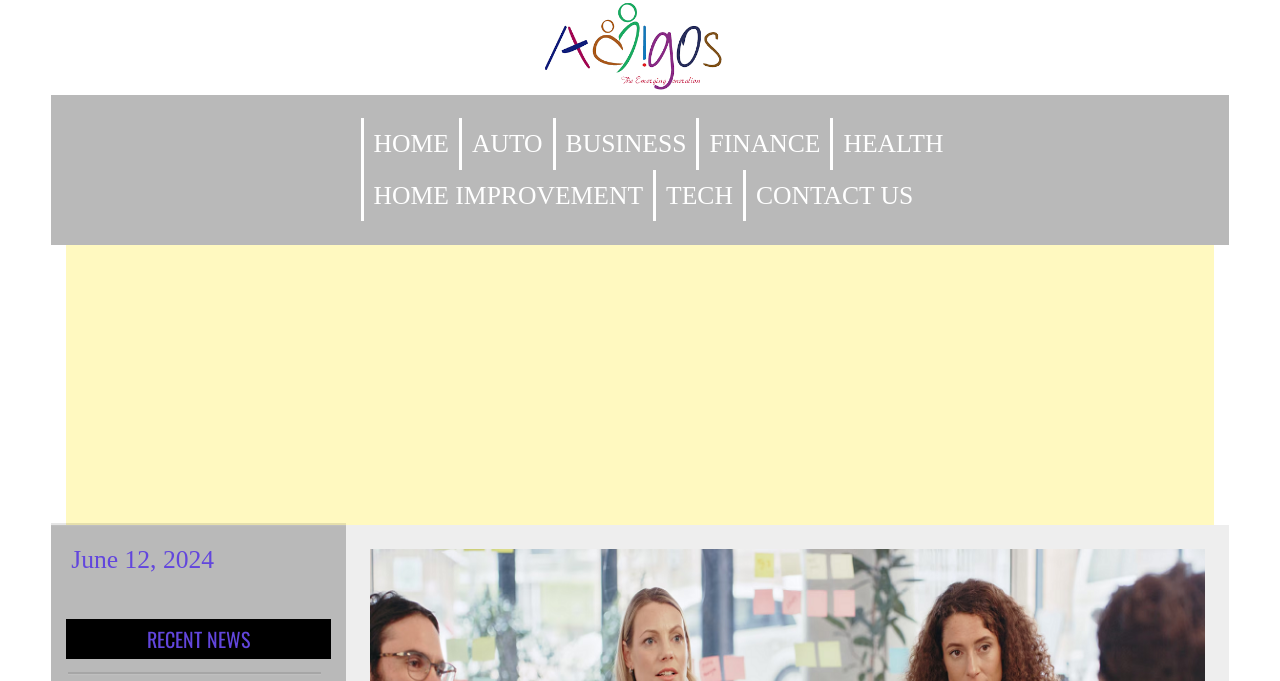What is the title of the subheading below the blog post title?
Using the image, give a concise answer in the form of a single word or short phrase.

RECENT NEWS